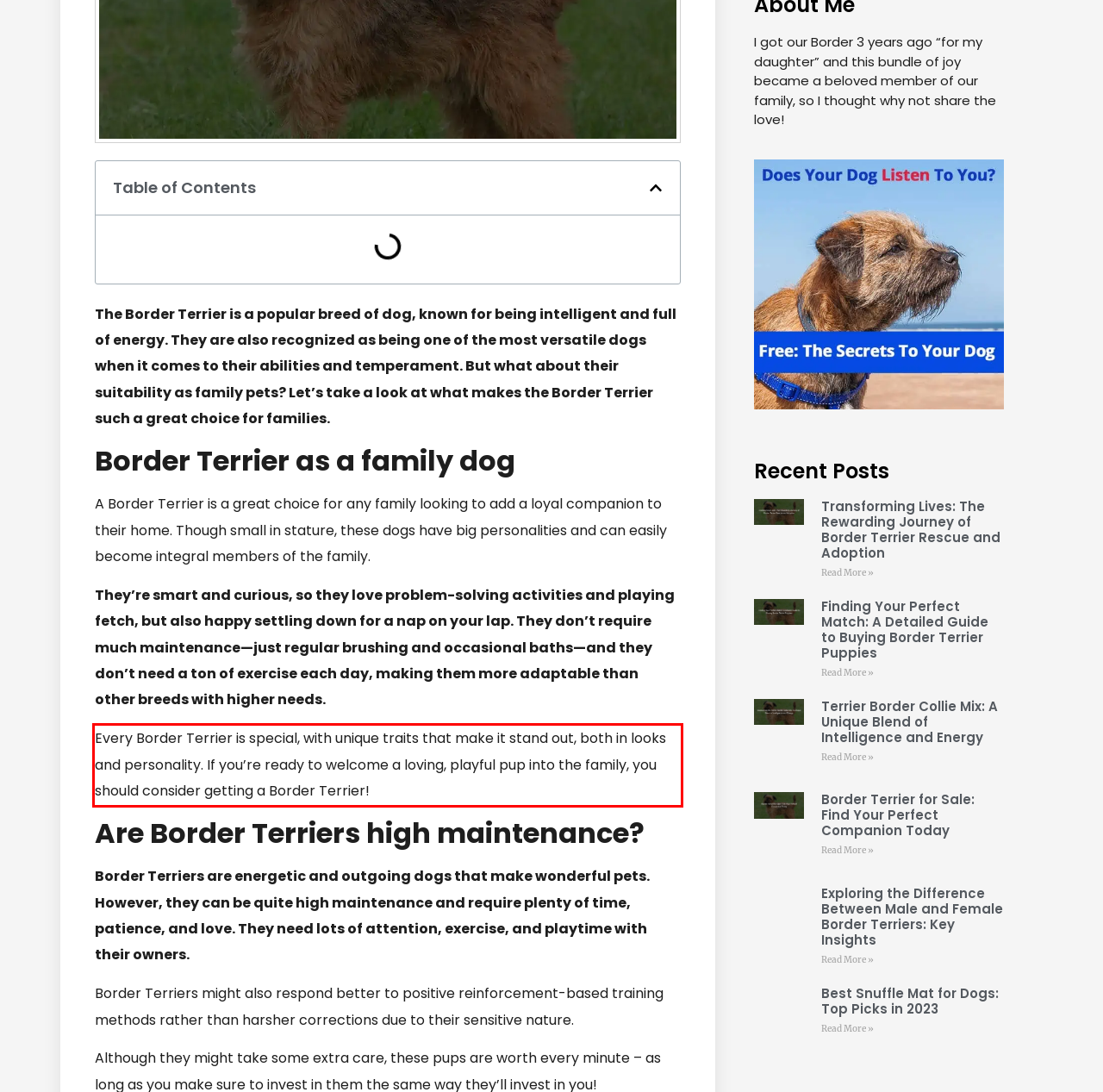Analyze the webpage screenshot and use OCR to recognize the text content in the red bounding box.

Every Border Terrier is special, with unique traits that make it stand out, both in looks and personality. If you’re ready to welcome a loving, playful pup into the family, you should consider getting a Border Terrier!